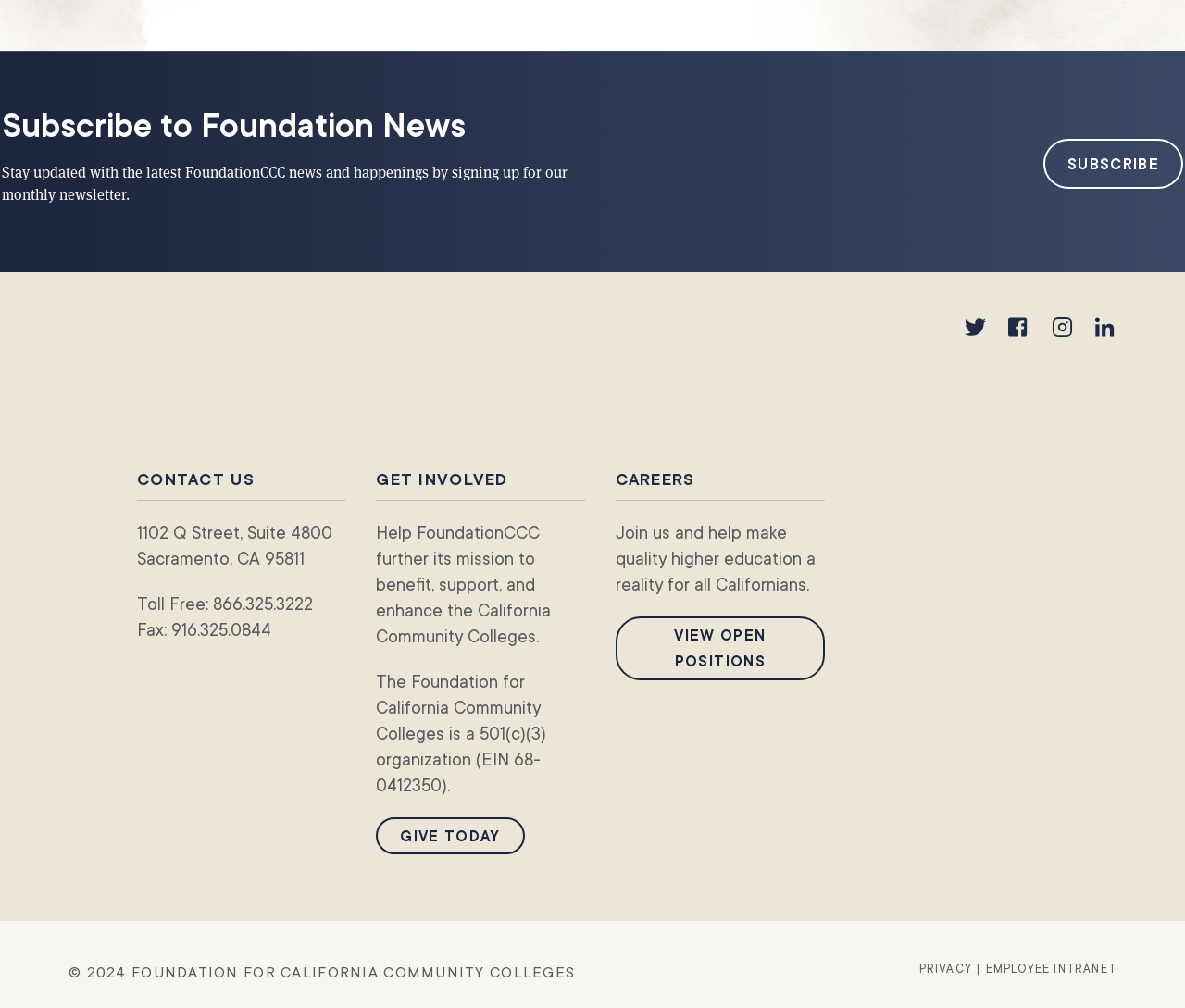What is the purpose of the 'SUBSCRIBE' button?
Based on the image, please offer an in-depth response to the question.

The 'SUBSCRIBE' button is located below the heading 'Subscribe to Foundation News' and the text 'Stay updated with the latest FoundationCCC news and happenings by signing up for our monthly newsletter.' This suggests that the button is used to subscribe to the newsletter, allowing users to receive updates from FoundationCCC.